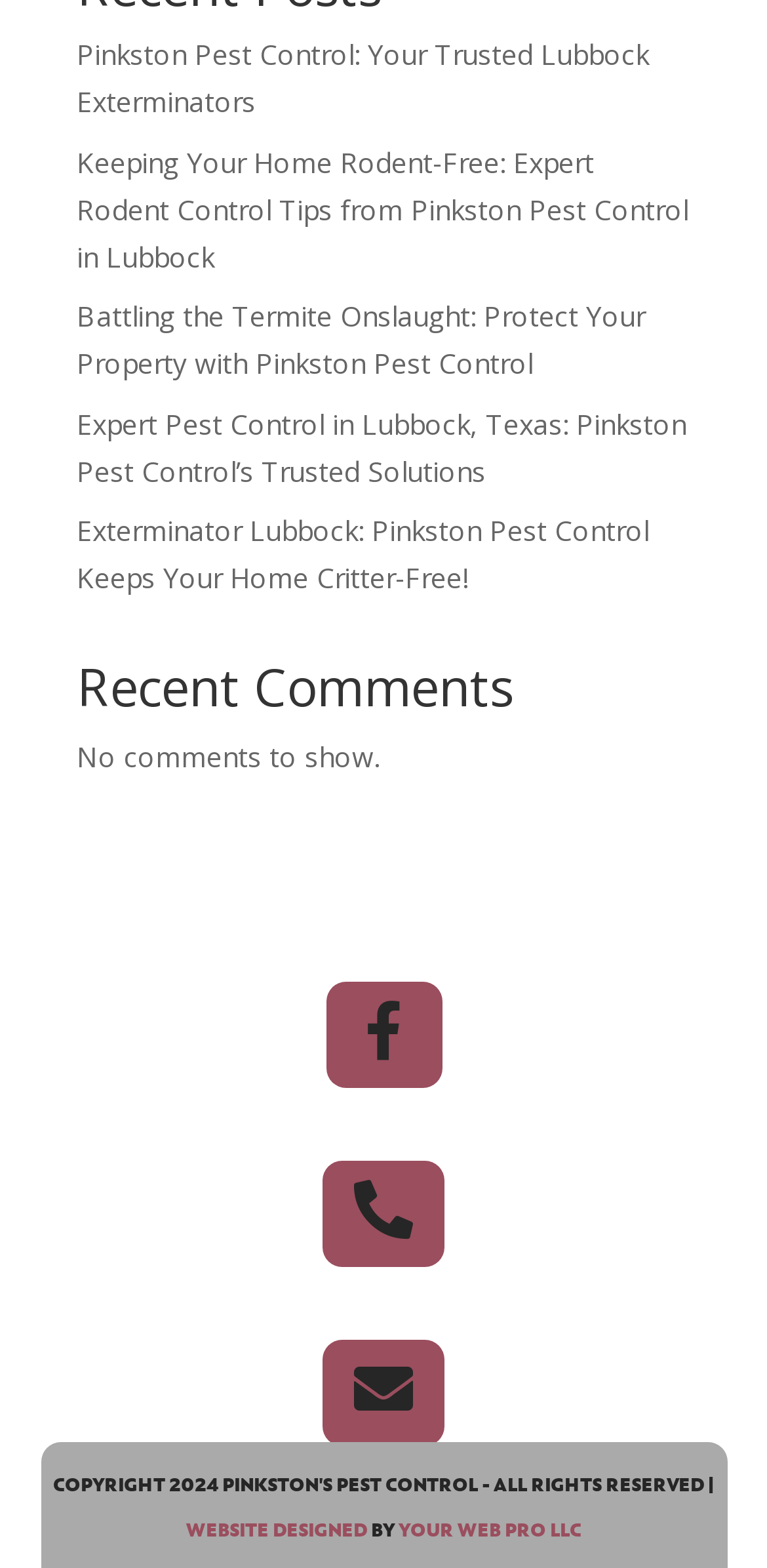Can you find the bounding box coordinates for the element that needs to be clicked to execute this instruction: "Explore exterminator services in Lubbock"? The coordinates should be given as four float numbers between 0 and 1, i.e., [left, top, right, bottom].

[0.1, 0.327, 0.846, 0.381]